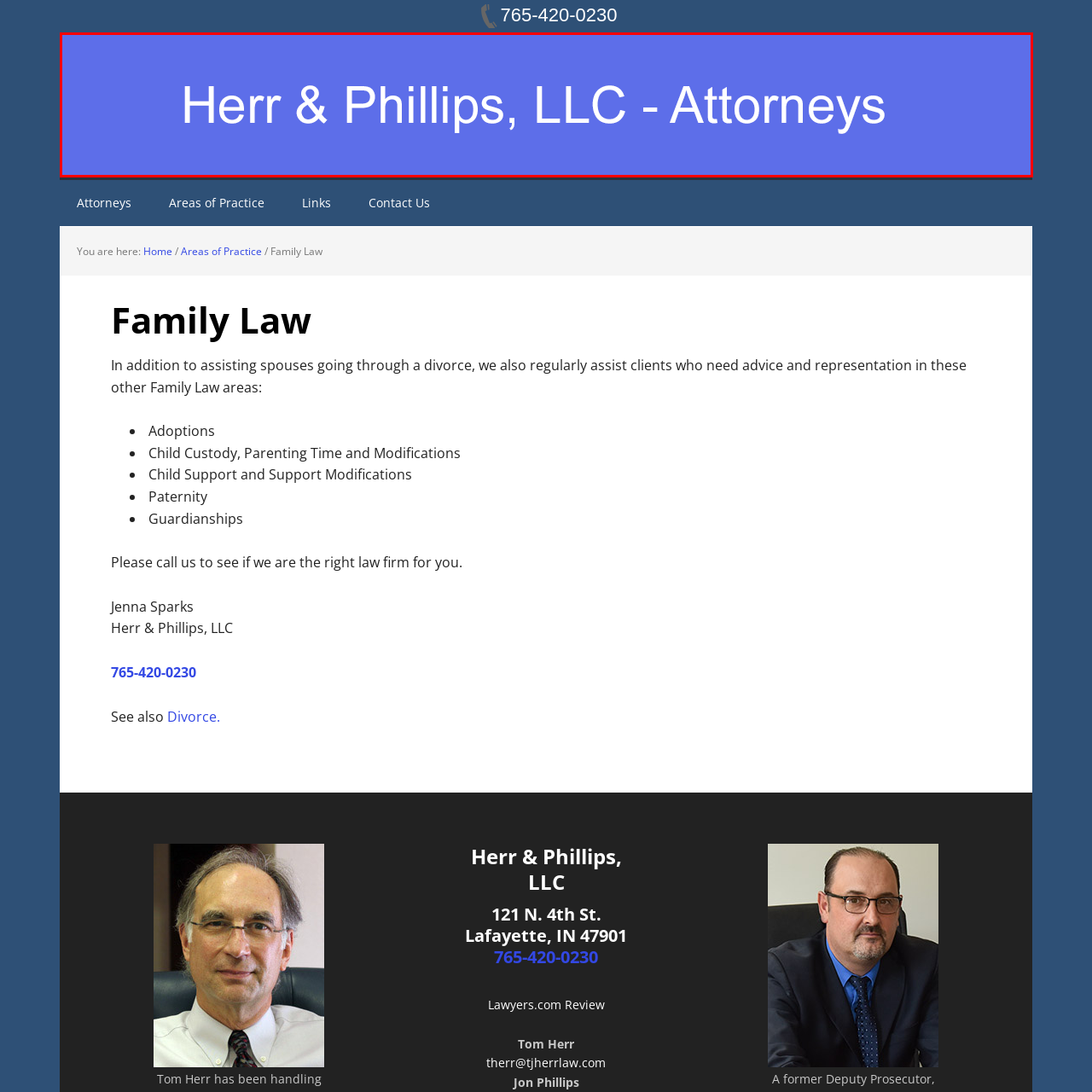Describe extensively the image content marked by the red bounding box.

The image features the logo of Herr & Phillips, LLC, a law firm based in Lafayette, Indiana, specializing in family law. The design incorporates a bold, professional aesthetic, highlighted by a deep blue background that complements the prominent white text, which reads "Herr & Phillips, LLC - Attorneys." This visual representation conveys a sense of professionalism and trust, aligning well with the firm's commitment to providing legal assistance in various family law matters, including divorce, custody, and support issues.